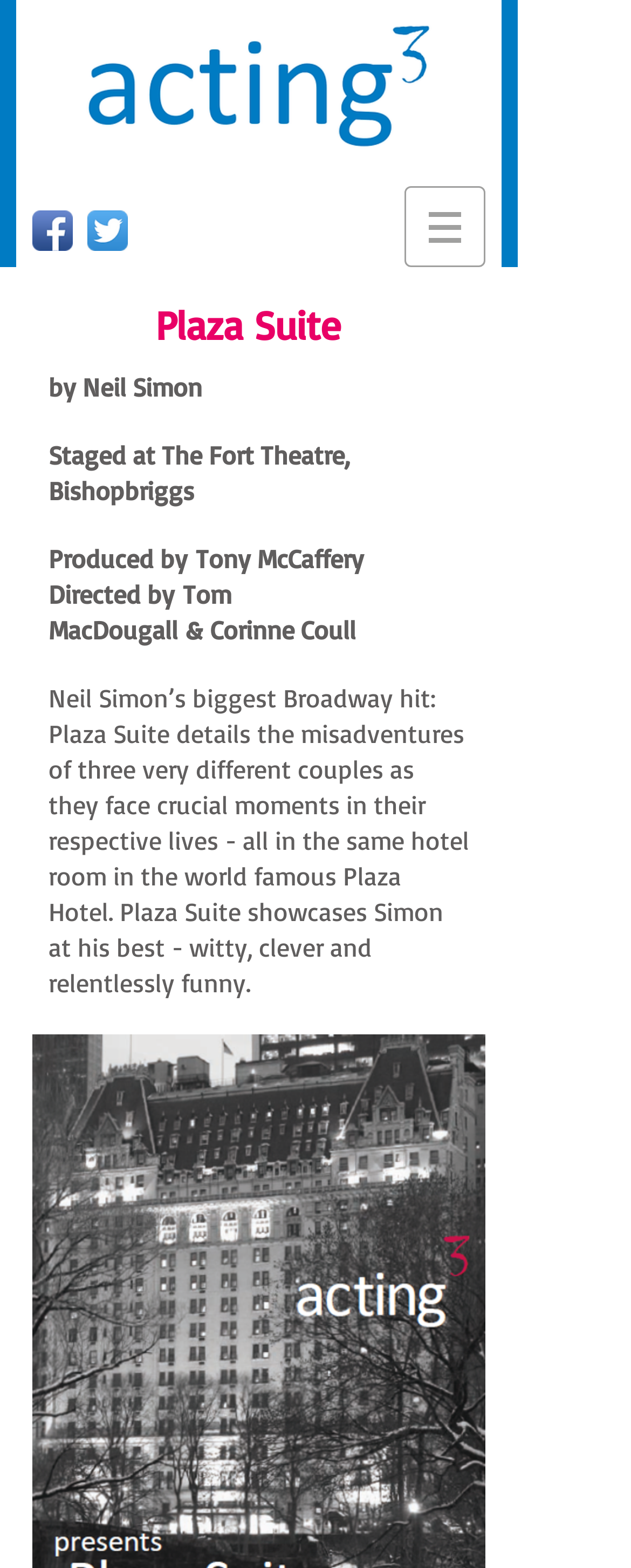Analyze the image and provide a detailed answer to the question: What is the name of the play?

The name of the play can be found in the heading element 'Plaza Suite' which is a child of the generic element '2016 logo on white.png'.